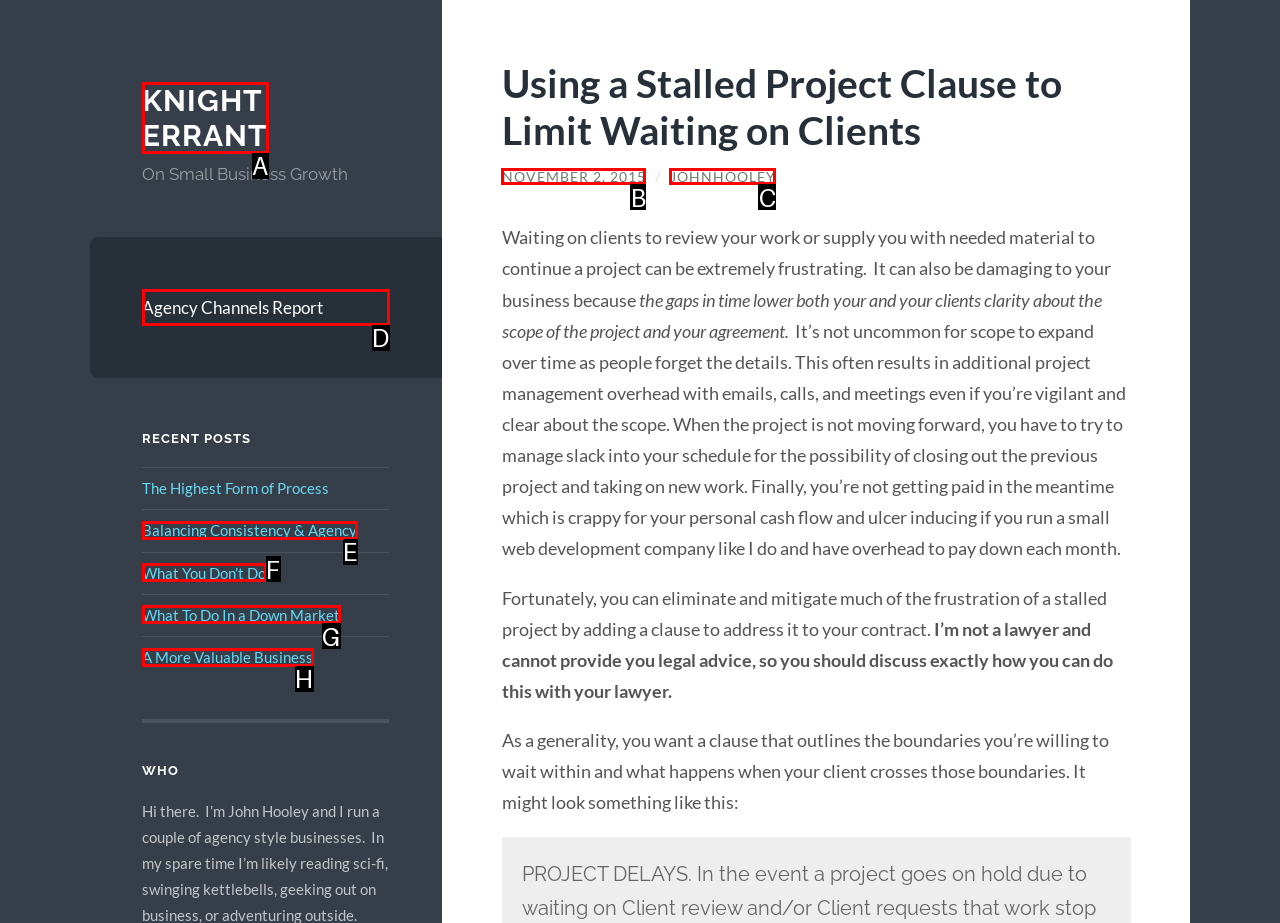Based on the description: September 18, 2019, select the HTML element that fits best. Provide the letter of the matching option.

None